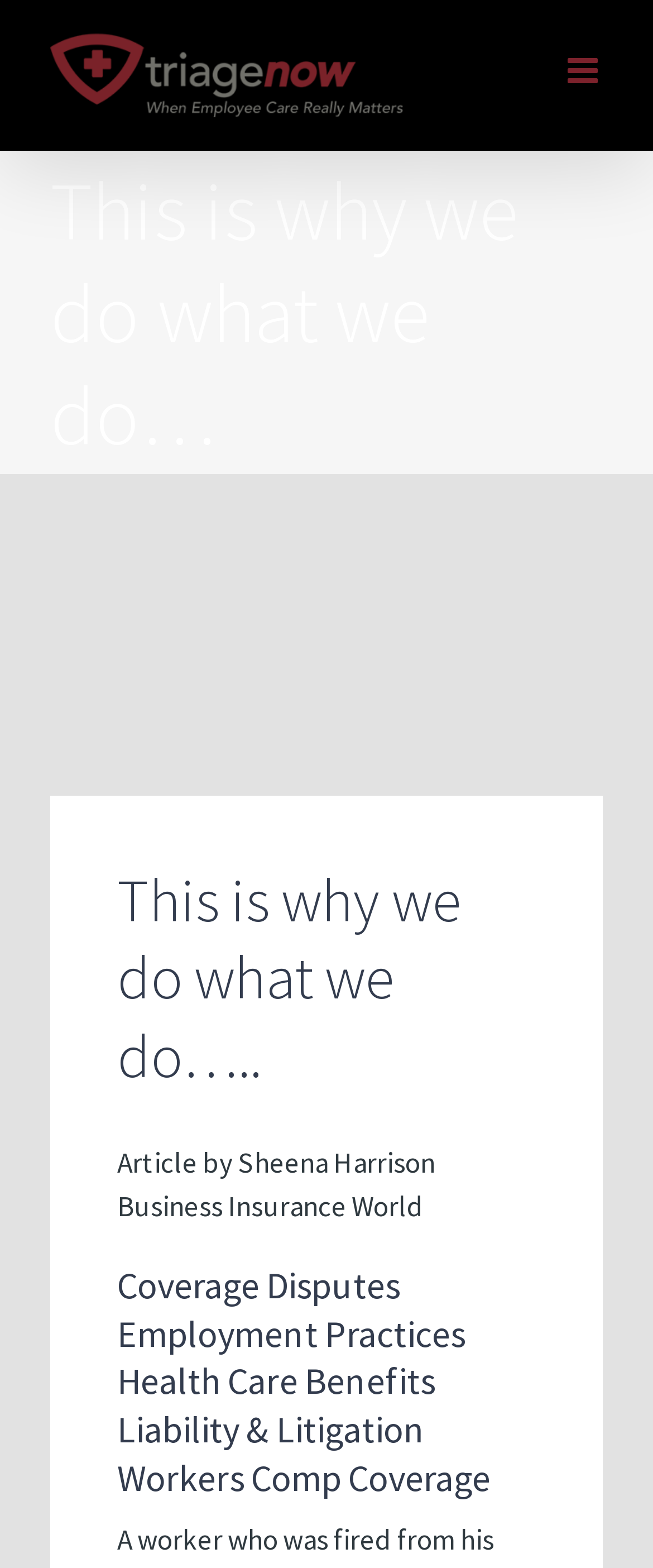Find the bounding box coordinates corresponding to the UI element with the description: "alt="TriageNow Logo"". The coordinates should be formatted as [left, top, right, bottom], with values as floats between 0 and 1.

[0.077, 0.021, 0.622, 0.075]